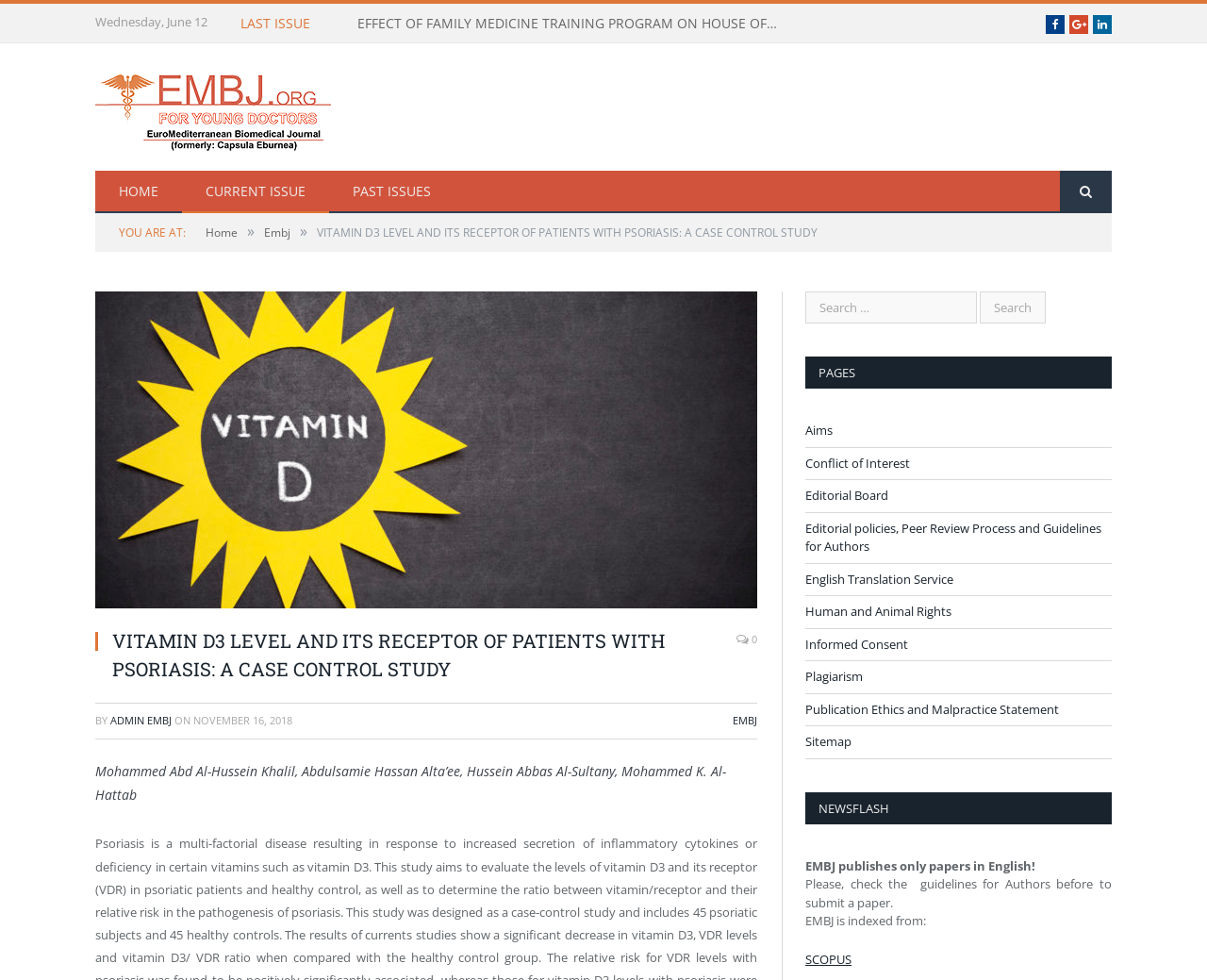Please find the bounding box coordinates of the clickable region needed to complete the following instruction: "Check the publication ethics". The bounding box coordinates must consist of four float numbers between 0 and 1, i.e., [left, top, right, bottom].

[0.667, 0.715, 0.877, 0.732]